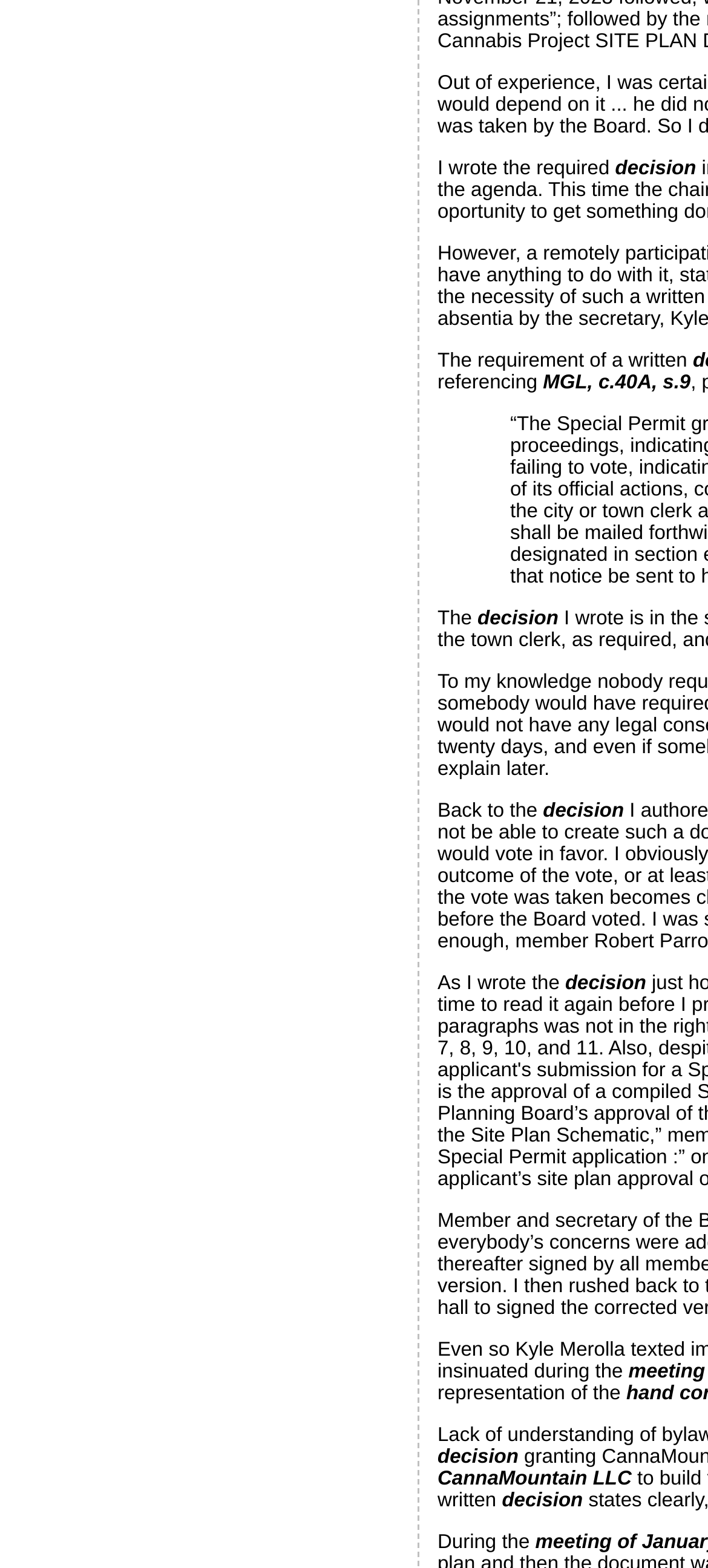Determine the bounding box coordinates of the clickable region to execute the instruction: "Click the link to view the decision". The coordinates should be four float numbers between 0 and 1, denoted as [left, top, right, bottom].

[0.618, 0.101, 0.869, 0.115]